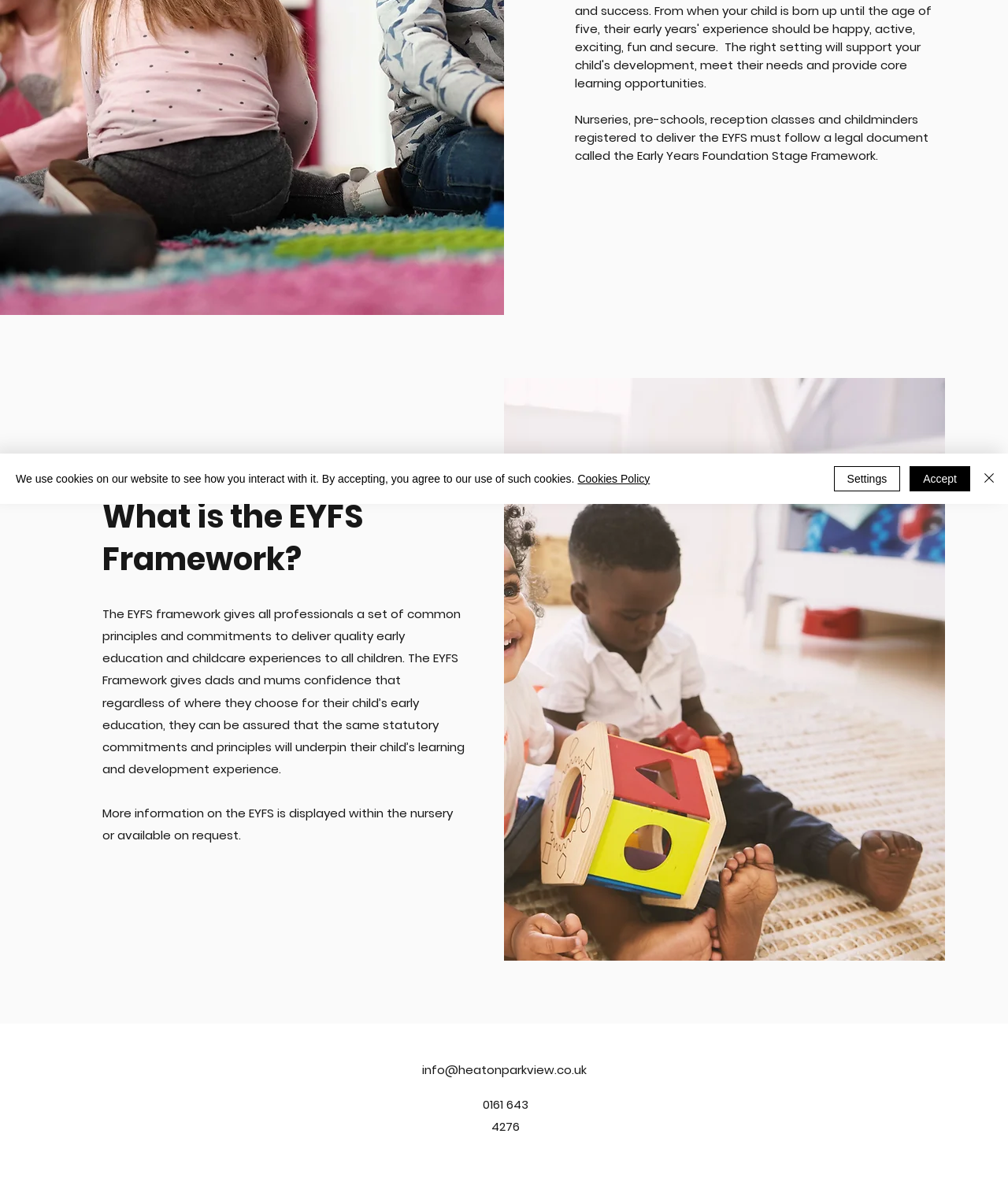Find the coordinates for the bounding box of the element with this description: "aria-label="Close"".

[0.972, 0.396, 0.991, 0.417]